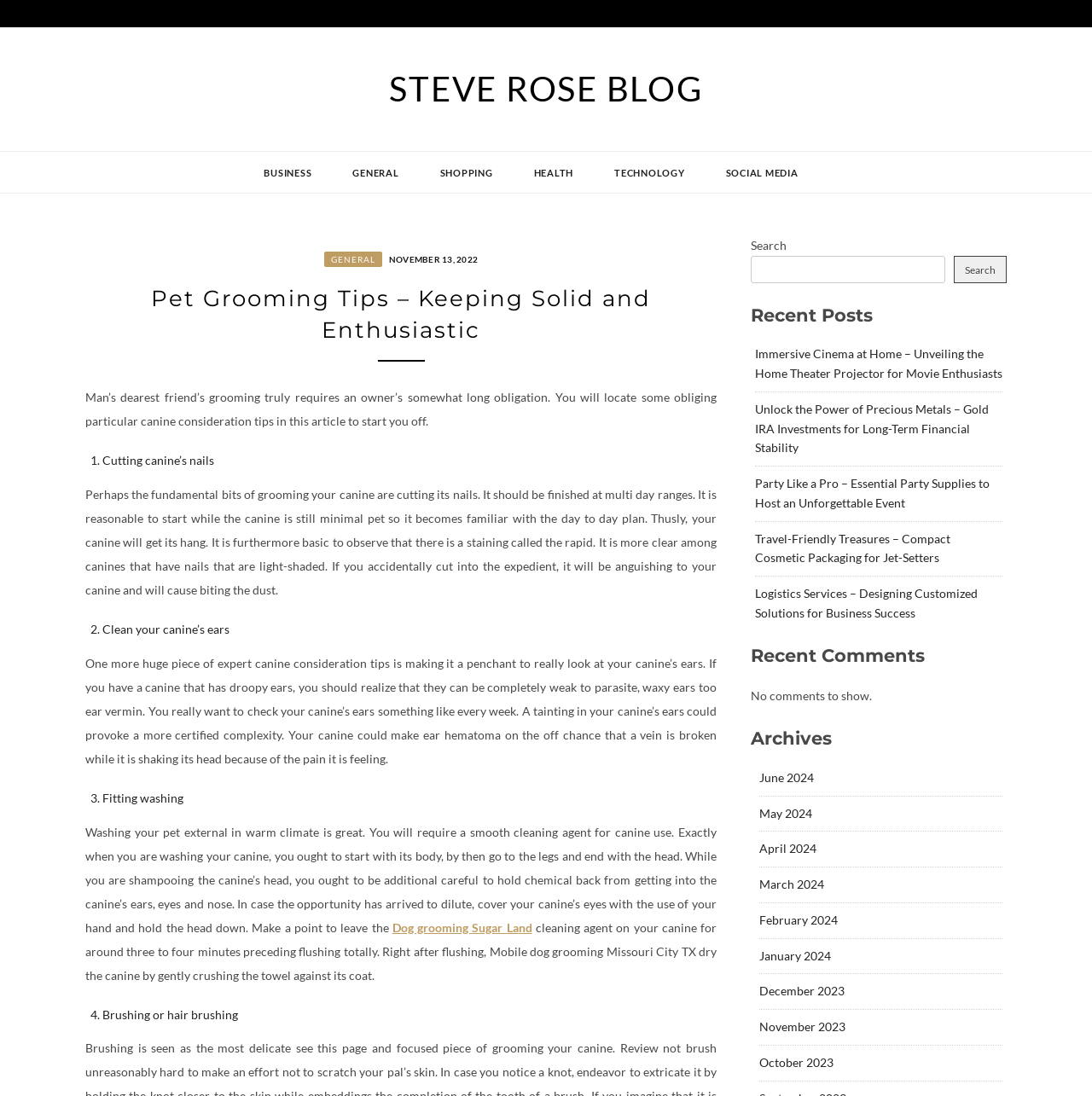Offer a detailed explanation of the webpage layout and contents.

The webpage is a blog titled "Pet Grooming Tips – Keeping Solid and Enthusiastic" by Steve Rose. At the top, there is a heading "STEVE ROSE BLOG" with a link to the blog's homepage. Below it, there are six links to different categories: BUSINESS, GENERAL, SHOPPING, HEALTH, TECHNOLOGY, and SOCIAL MEDIA.

The main content of the blog post is divided into four sections, each with a numbered list marker and a brief description of pet grooming tips. The first section is about cutting a dog's nails, emphasizing the importance of doing it regularly and being careful not to cut into the quick. The second section is about cleaning a dog's ears, warning about the risk of parasites and infections. The third section is about fitting washing, providing tips on how to bathe a dog properly. The fourth section is about brushing or hair brushing, but the text is cut off.

On the right side of the page, there is a search bar with a button and a heading "Recent Posts" followed by five links to other blog posts with various topics. Below it, there is a heading "Recent Comments" with a message saying "No comments to show." Further down, there is a heading "Archives" with links to different months from June 2024 to October 2023.

Overall, the webpage is a blog post about pet grooming tips, with a simple layout and easy-to-read text.